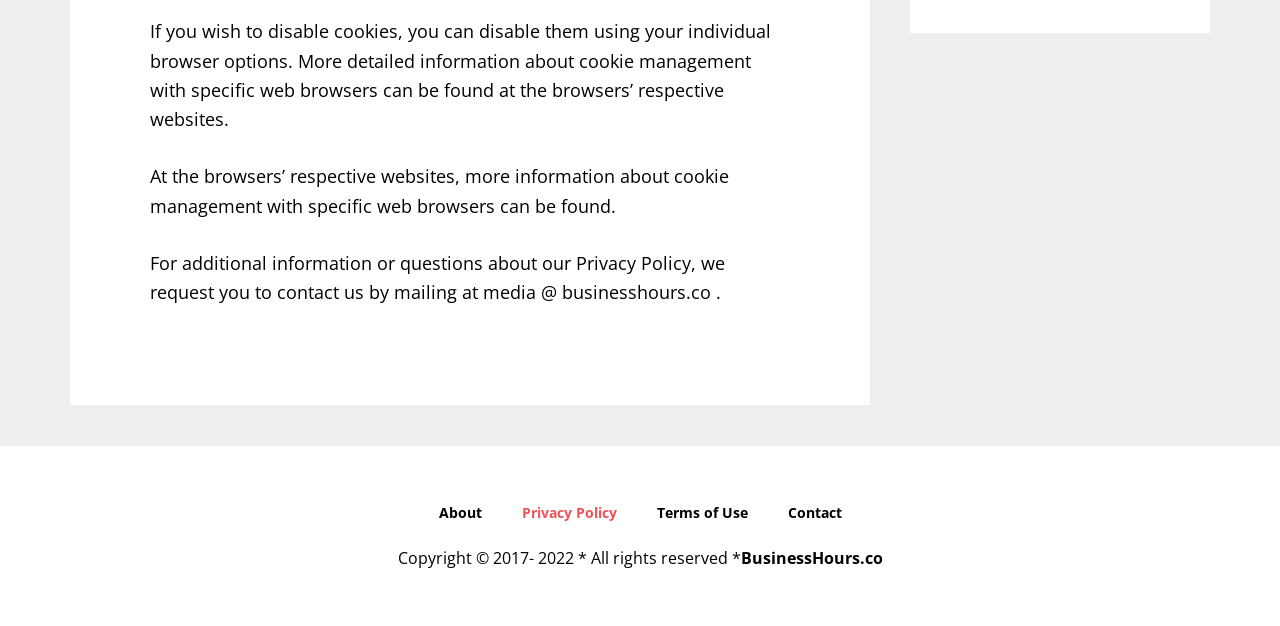Give a short answer to this question using one word or a phrase:
How can users disable cookies?

Using browser options